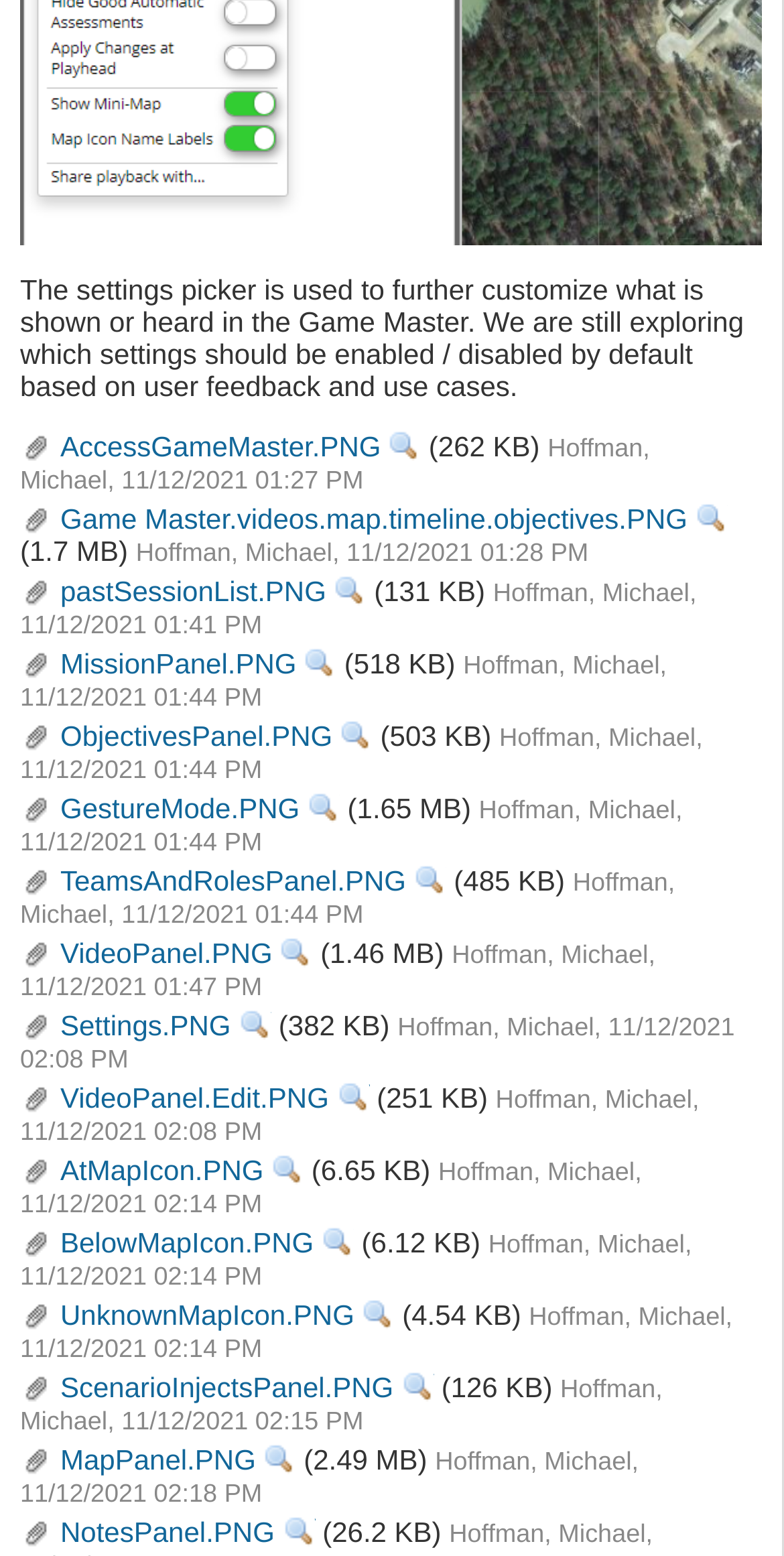How many links are on the webpage?
Observe the image and answer the question with a one-word or short phrase response.

25